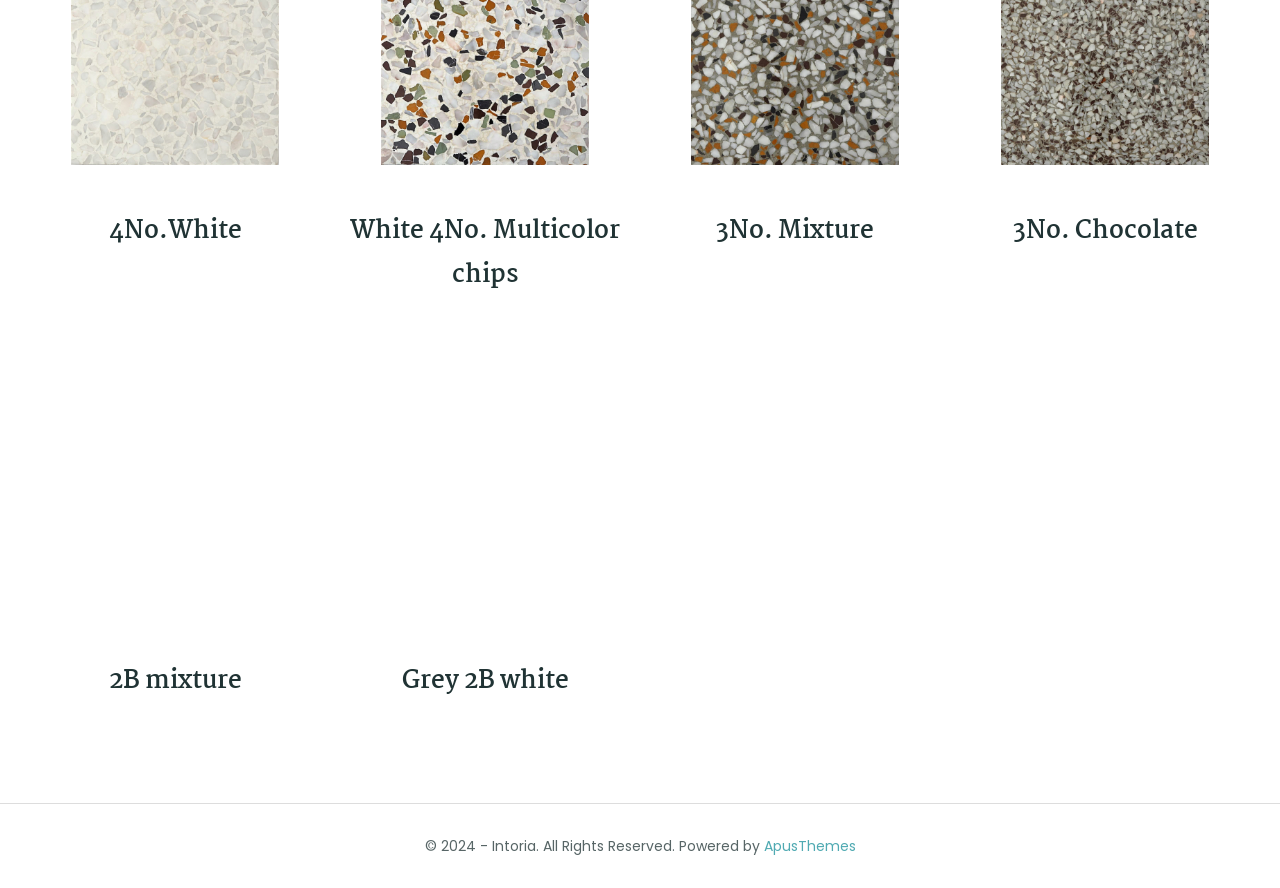Please provide a comprehensive response to the question based on the details in the image: What is the first type of chip mentioned?

The first heading element on the webpage mentions '4No. White' which is likely a type of chip.